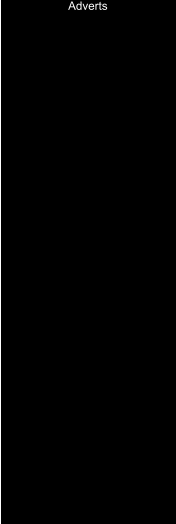Give a one-word or one-phrase response to the question: 
Is the text in the image easily readable?

Yes